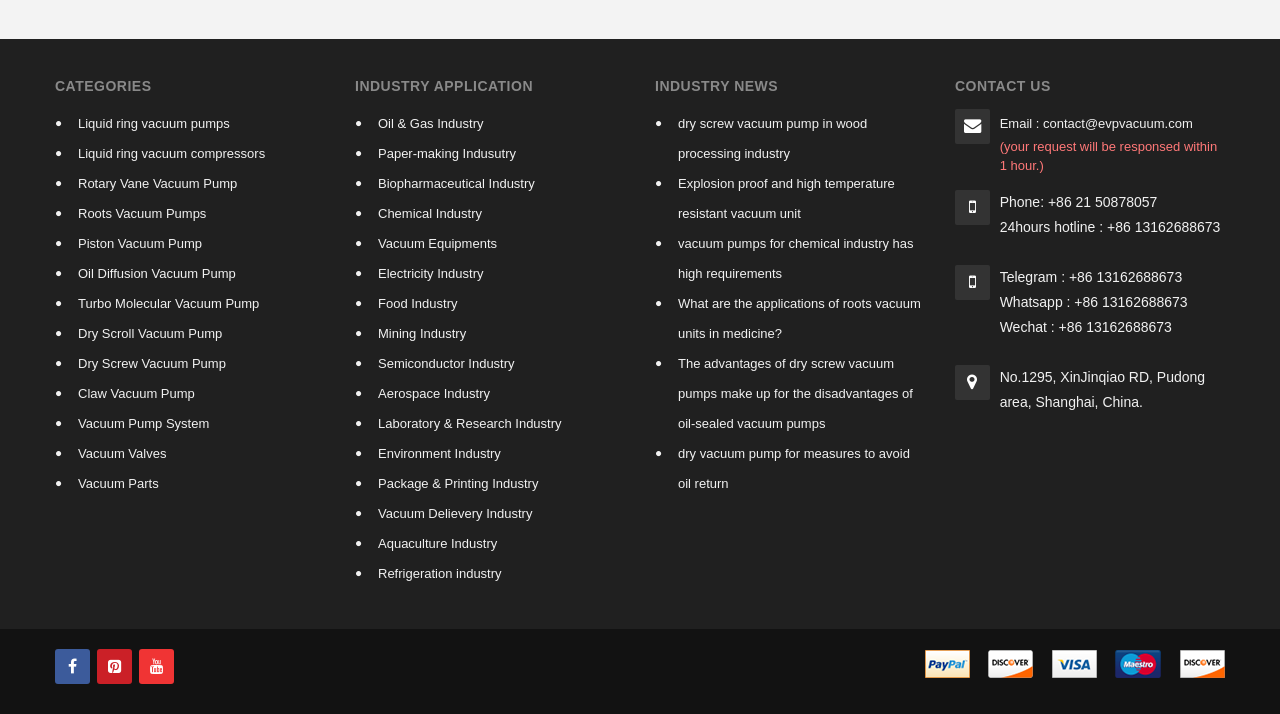How many social media platforms are listed for contact?
Using the image as a reference, give a one-word or short phrase answer.

5